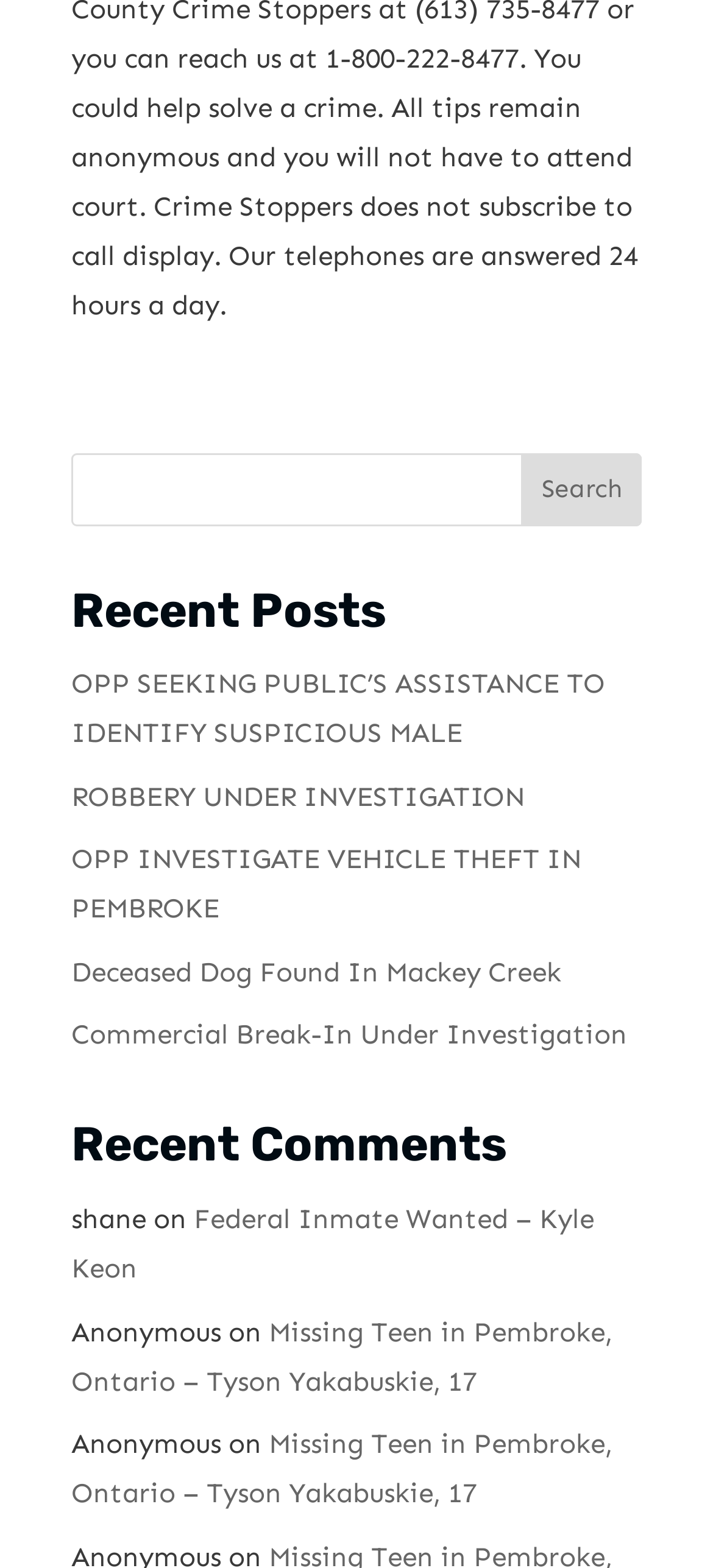What is the topic of the third recent post?
Please respond to the question with a detailed and thorough explanation.

I looked at the third link under the 'Recent Posts' heading, and its text is 'Deceased Dog Found In Mackey Creek'.